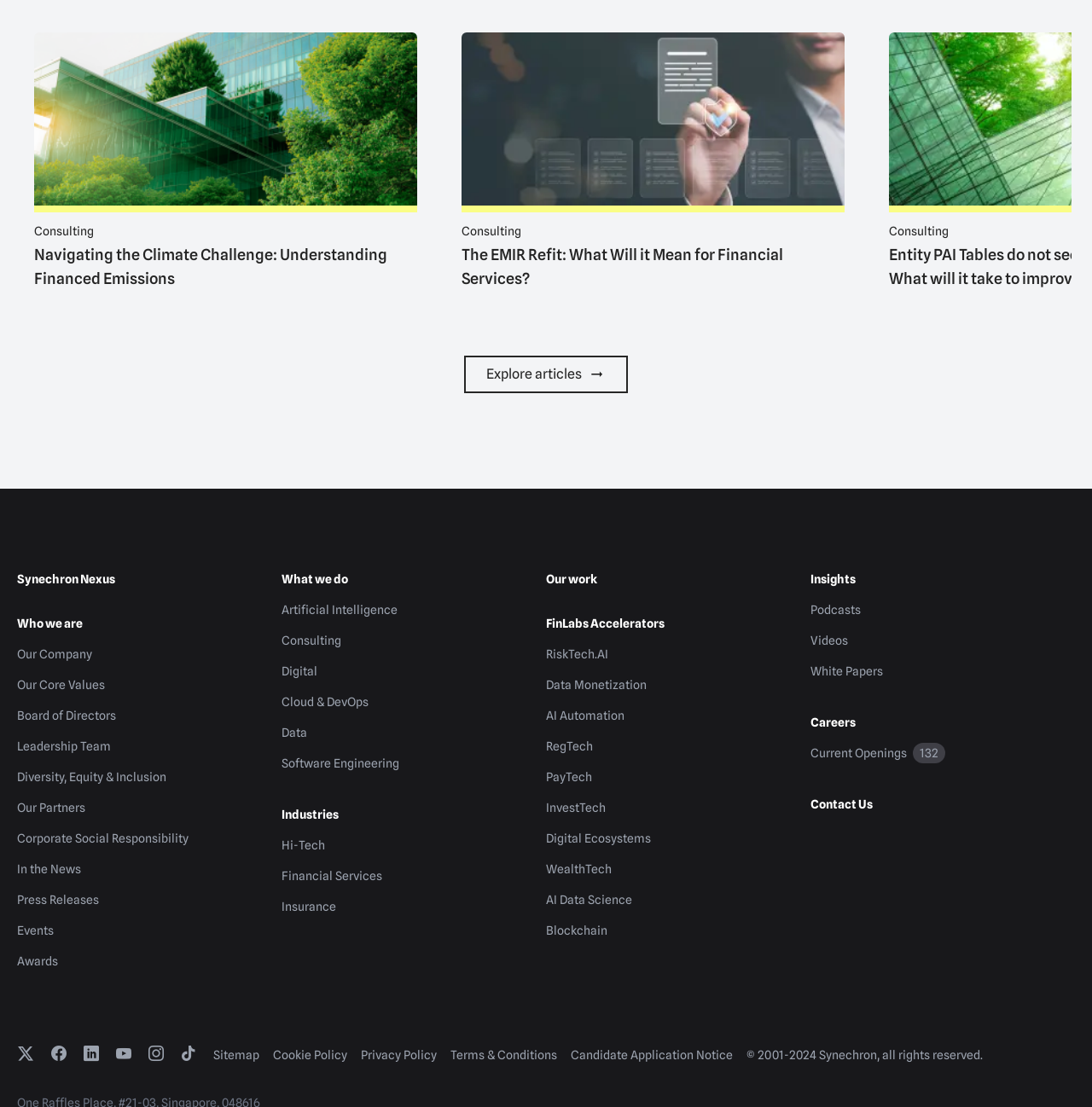Find the bounding box coordinates for the area you need to click to carry out the instruction: "Explore articles". The coordinates should be four float numbers between 0 and 1, indicated as [left, top, right, bottom].

[0.425, 0.321, 0.575, 0.355]